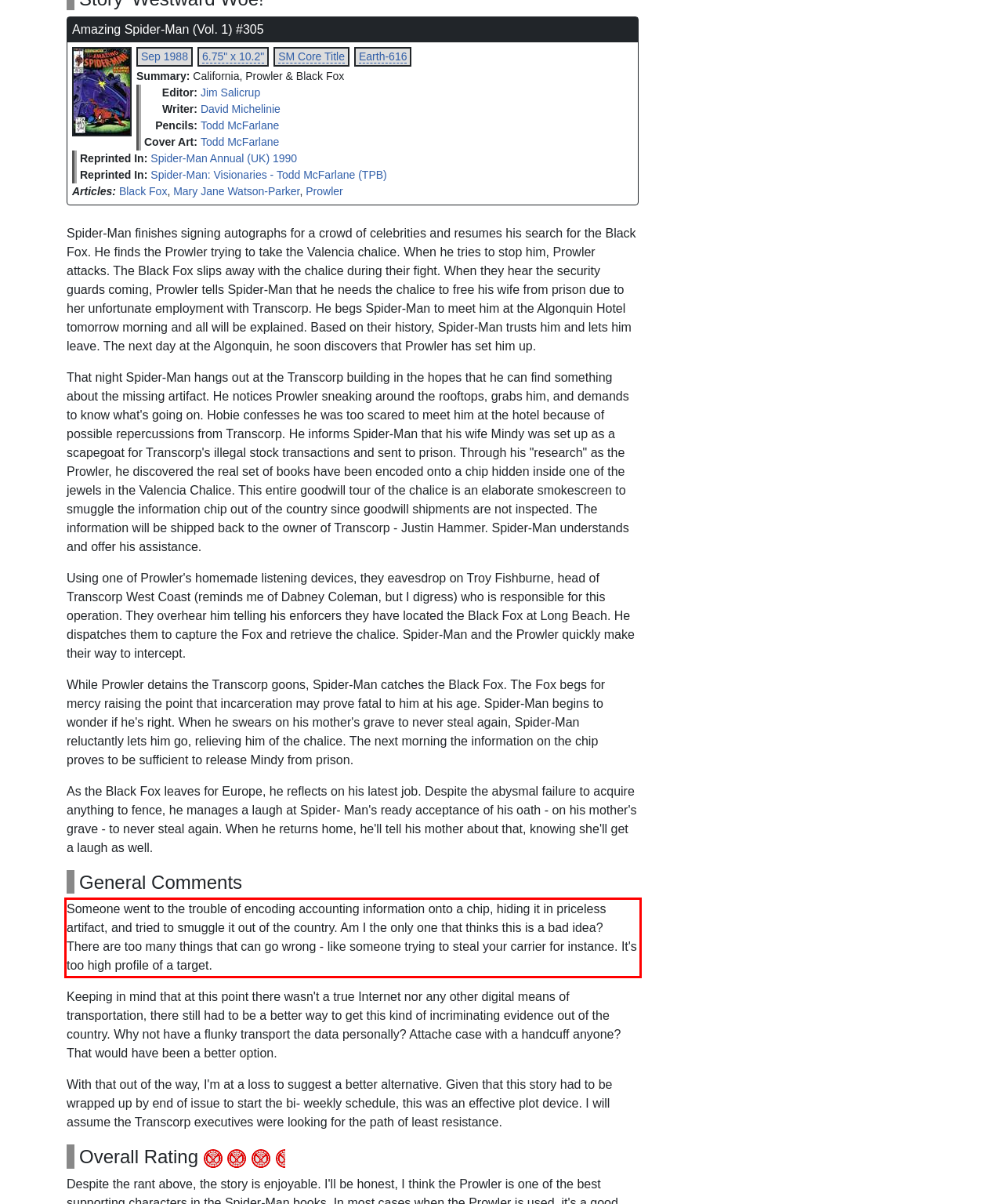Please identify the text within the red rectangular bounding box in the provided webpage screenshot.

Someone went to the trouble of encoding accounting information onto a chip, hiding it in priceless artifact, and tried to smuggle it out of the country. Am I the only one that thinks this is a bad idea? There are too many things that can go wrong - like someone trying to steal your carrier for instance. It's too high profile of a target.